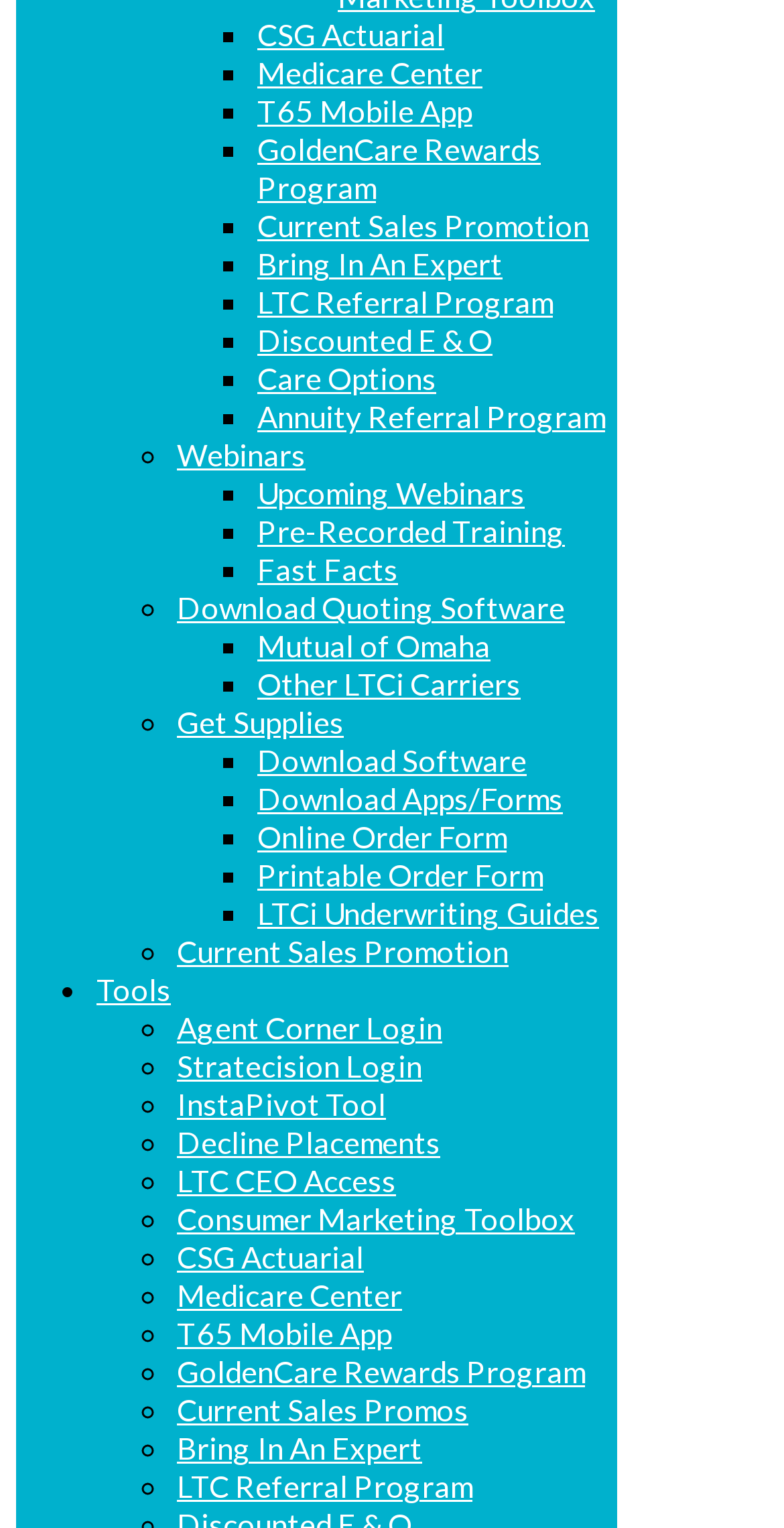Determine the coordinates of the bounding box for the clickable area needed to execute this instruction: "View GoldenCare Rewards Program".

[0.328, 0.086, 0.69, 0.135]